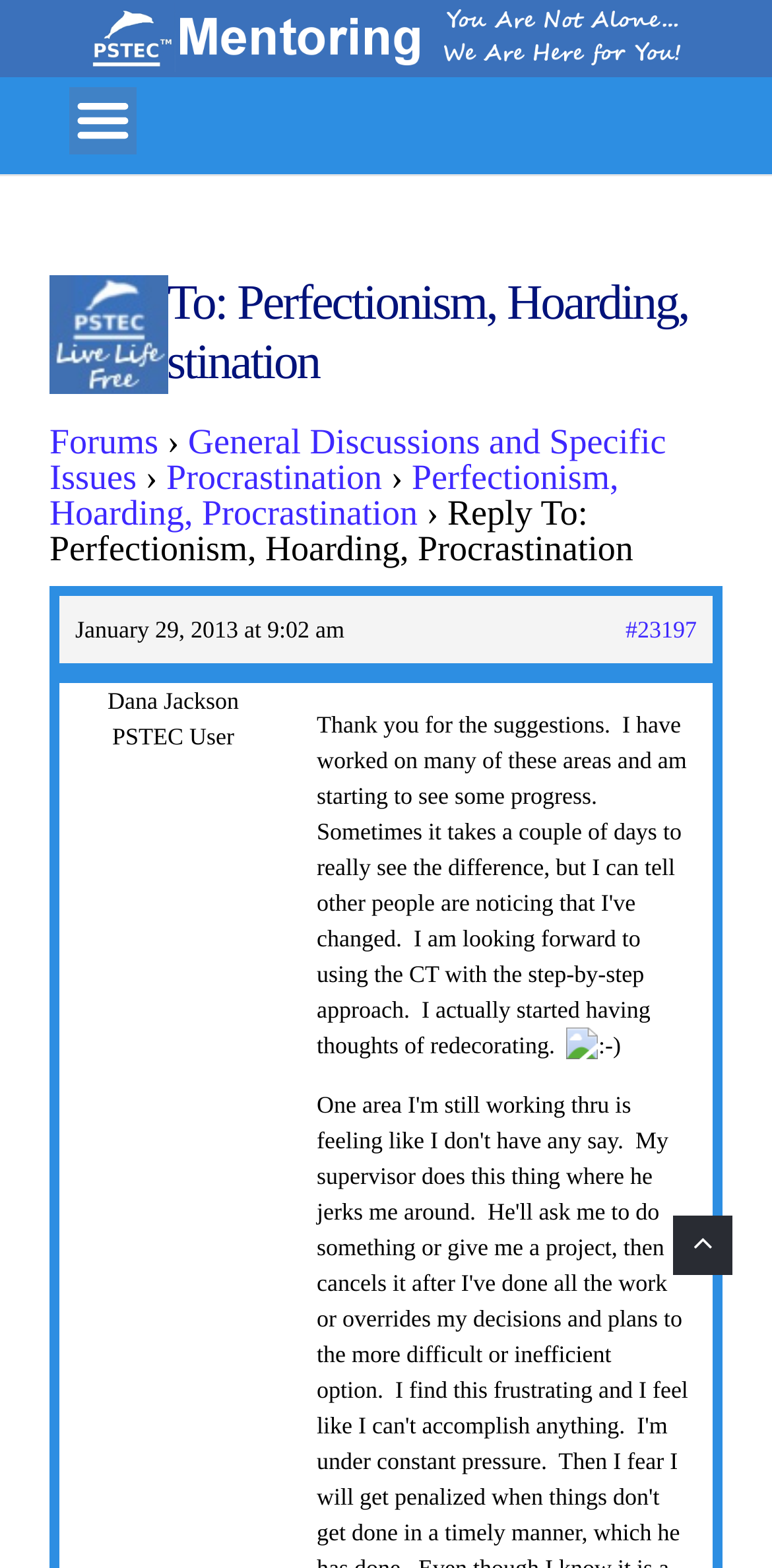What is the category of the discussion?
Respond to the question with a single word or phrase according to the image.

General Discussions and Specific Issues